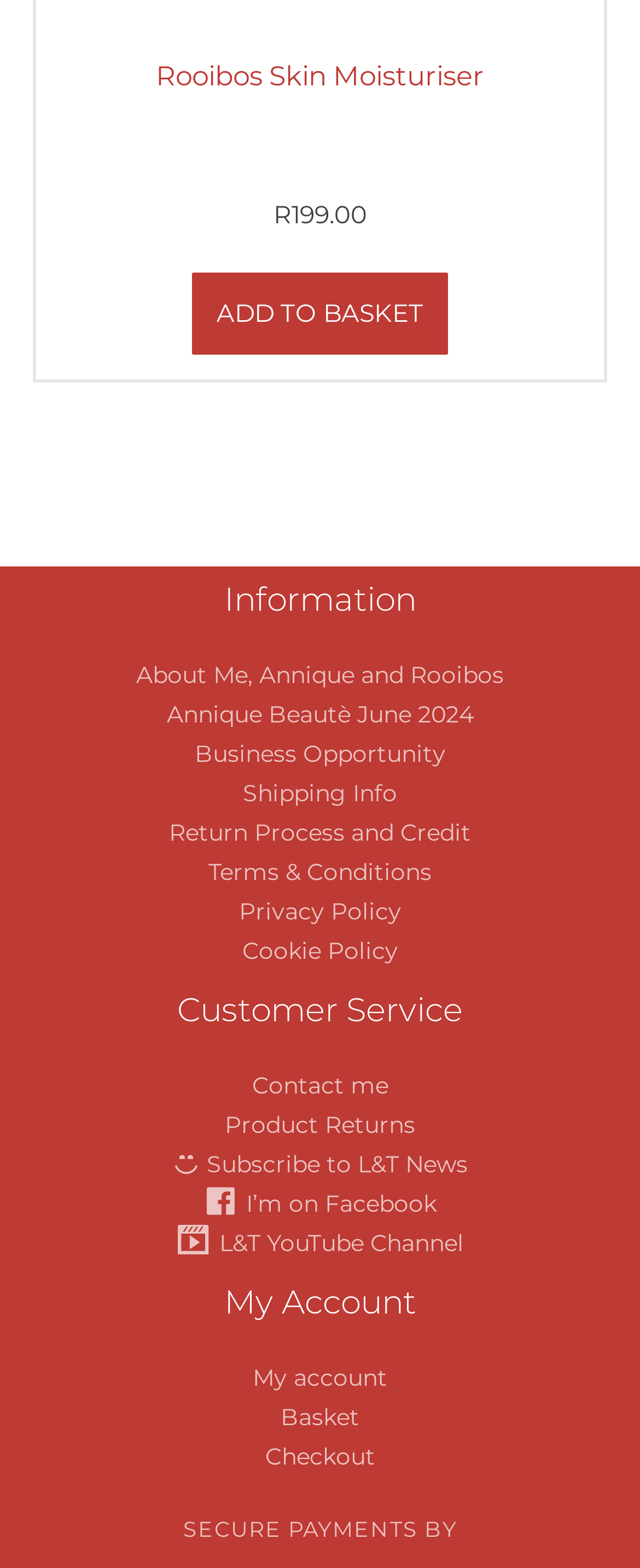What is the name of the product?
Please provide a comprehensive answer to the question based on the webpage screenshot.

The name of the product can be found in the heading element at the top of the webpage, which reads 'Rooibos Skin Moisturiser'.